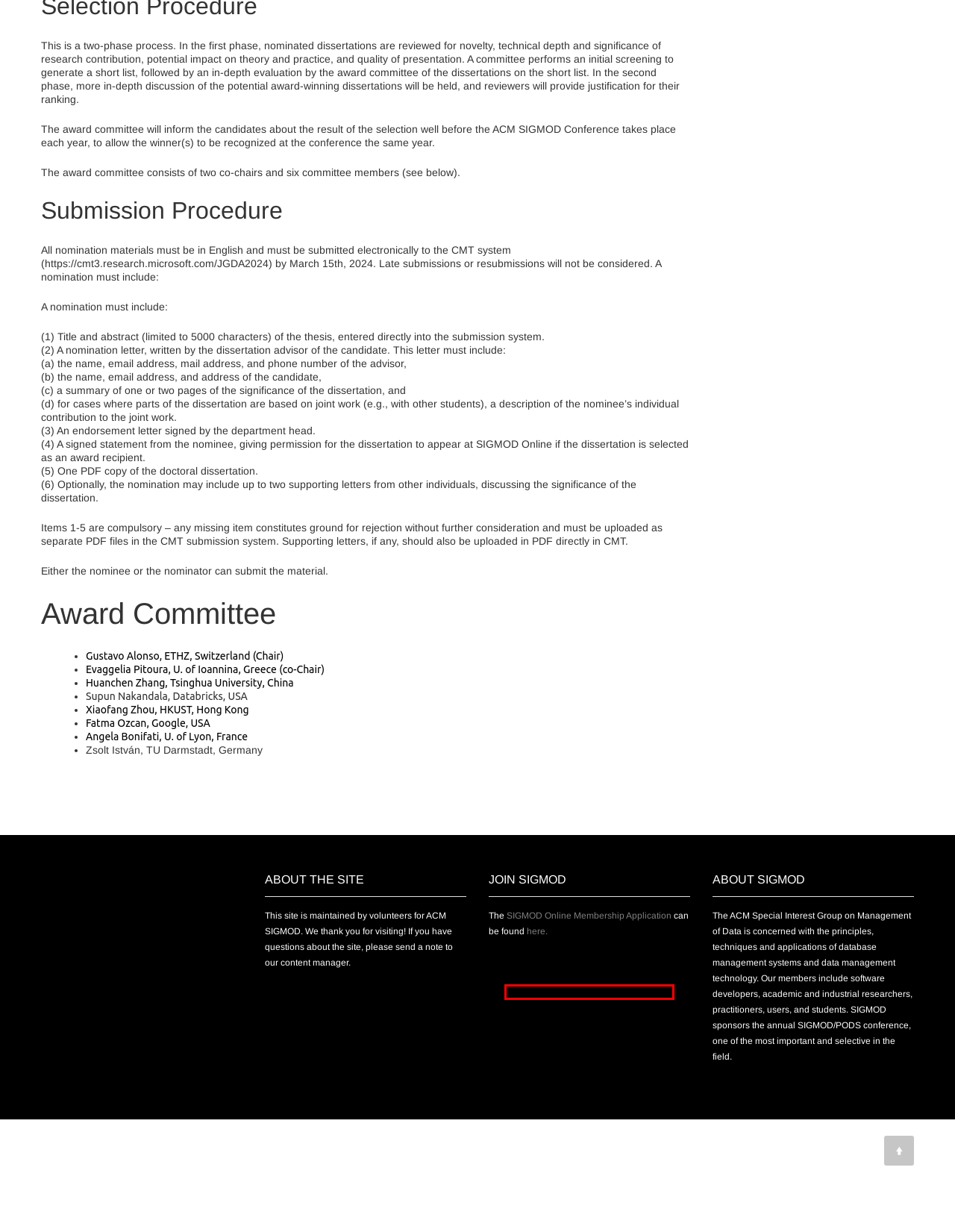You are provided with a screenshot of a webpage highlighting a UI element with a red bounding box. Choose the most suitable webpage description that matches the new page after clicking the element in the bounding box. Here are the candidates:
A. About SIGMOD – SIGMOD Website
B. ACM Special Interest Groups Quick Join Form
C. SIGMOD Website
D. PODS – SIGMOD Website
E. Publications – SIGMOD Website
F. Membership – SIGMOD Website
G. SIGMOD Awards – SIGMOD Website
H. SIGMOD History – SIGMOD Website

B